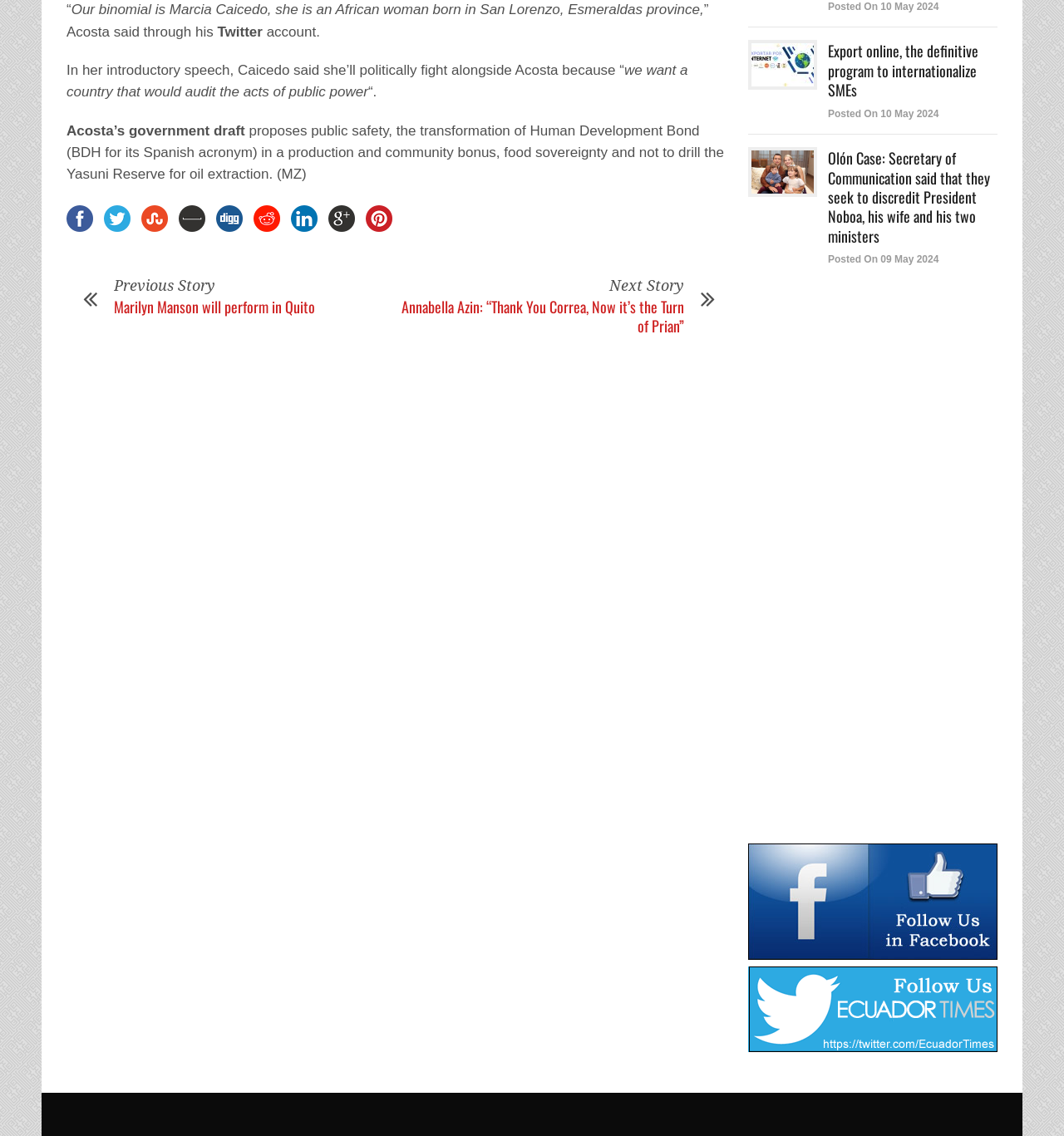Predict the bounding box coordinates for the UI element described as: "Posted On 10 May 2024". The coordinates should be four float numbers between 0 and 1, presented as [left, top, right, bottom].

[0.778, 0.001, 0.882, 0.011]